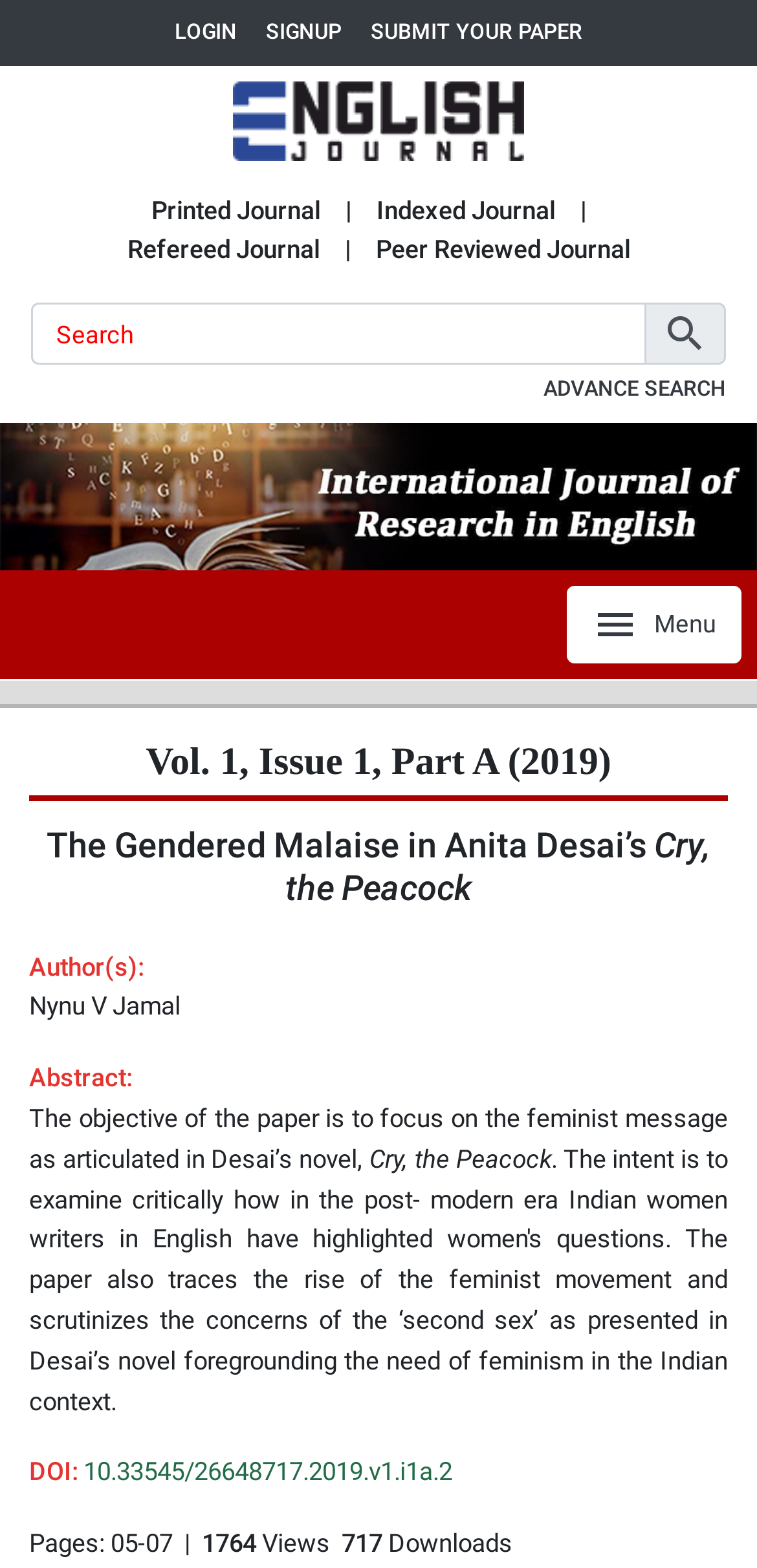Extract the text of the main heading from the webpage.

Vol. 1, Issue 1, Part A (2019)